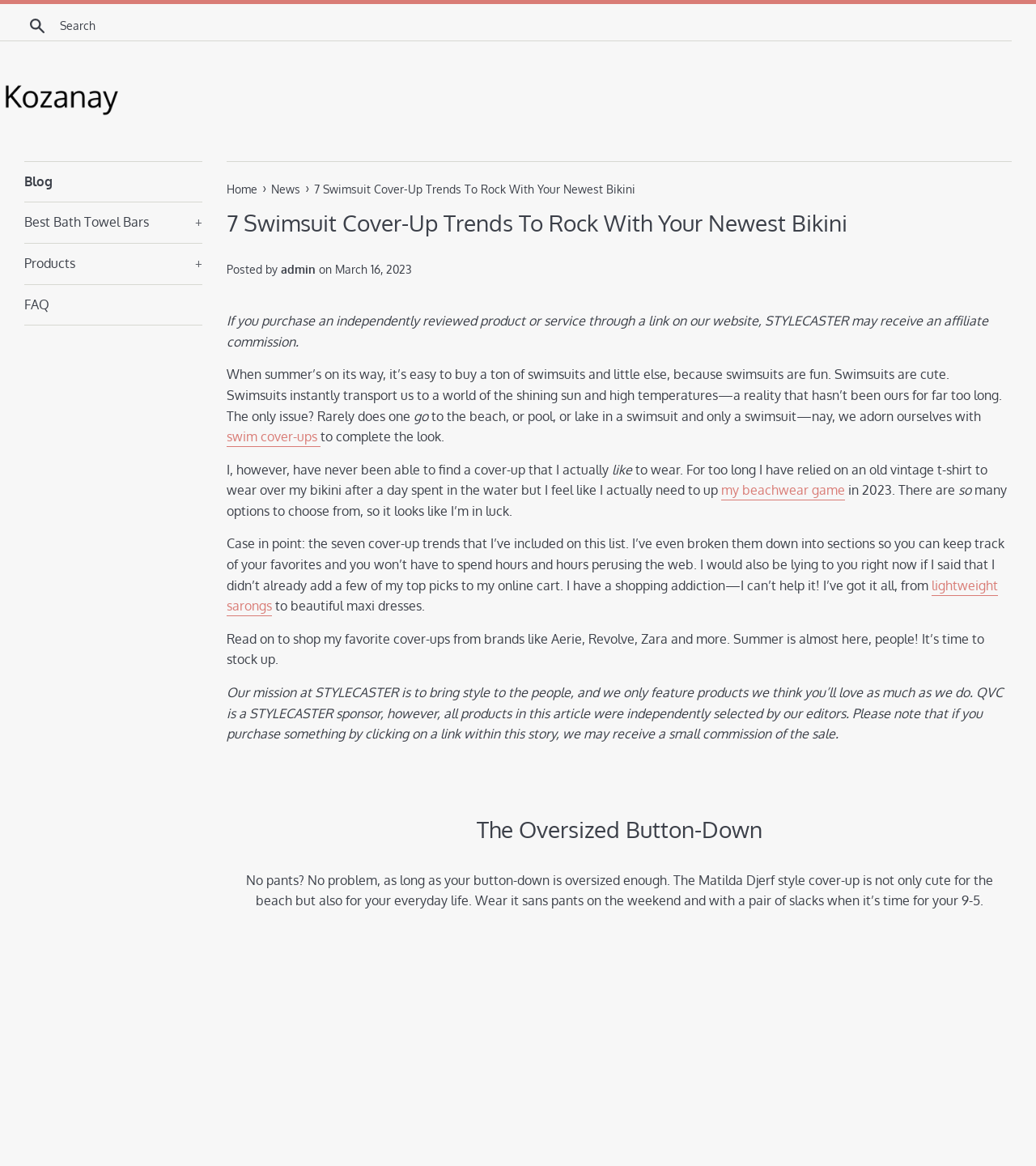Please identify the coordinates of the bounding box that should be clicked to fulfill this instruction: "Click on the 'Blog' link".

[0.023, 0.139, 0.195, 0.173]